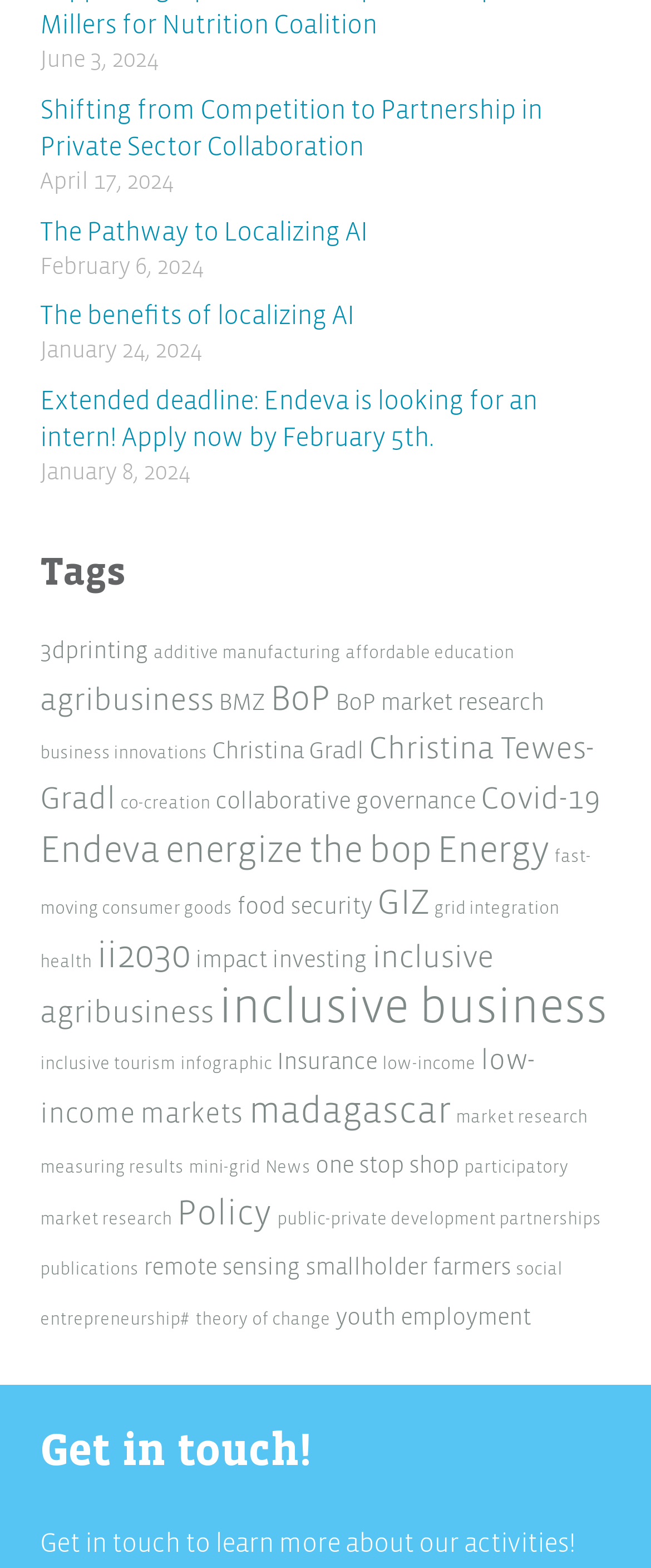Bounding box coordinates are specified in the format (top-left x, top-left y, bottom-right x, bottom-right y). All values are floating point numbers bounded between 0 and 1. Please provide the bounding box coordinate of the region this sentence describes: The Pathway to Localizing AI

[0.062, 0.139, 0.564, 0.156]